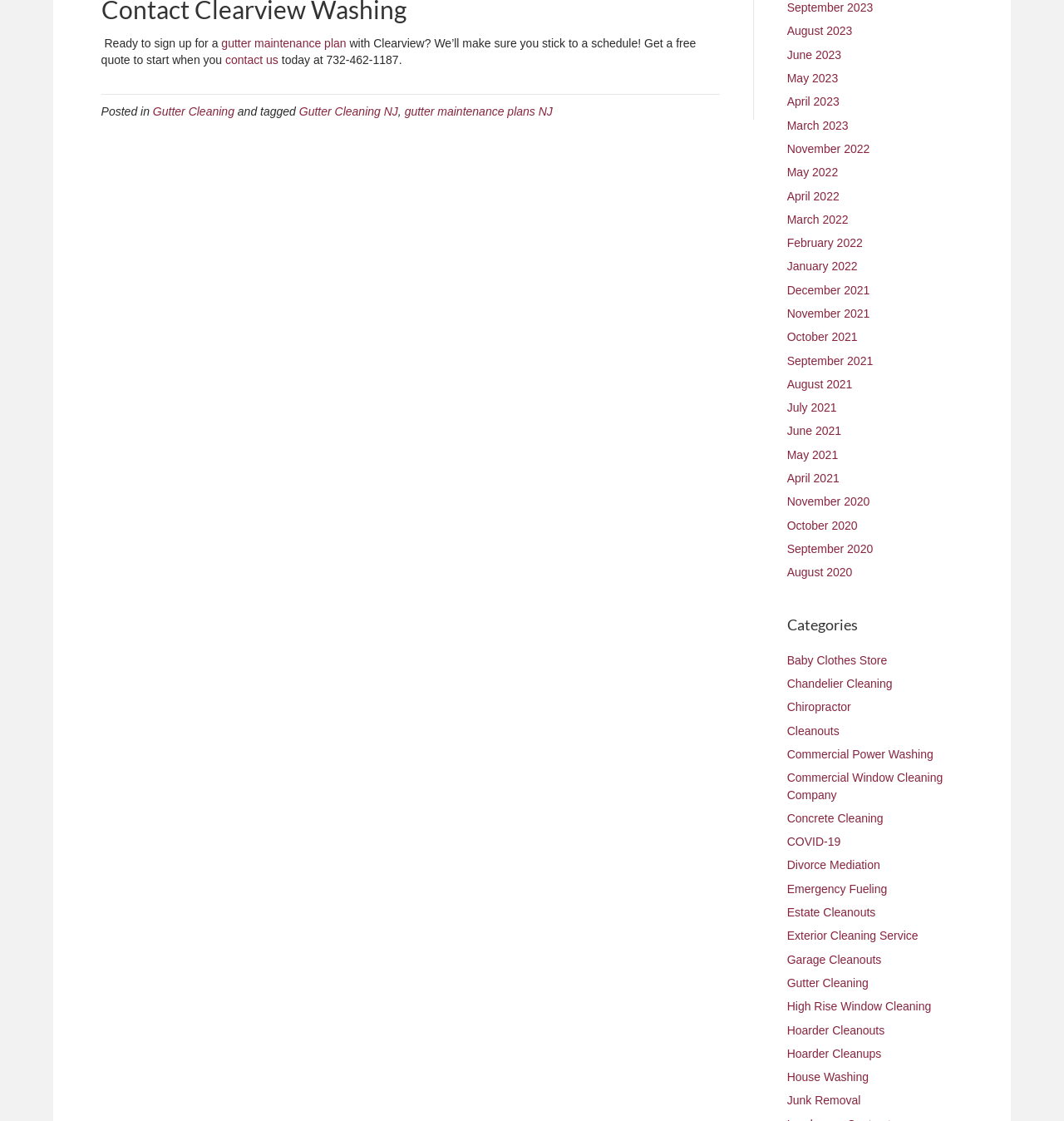Find the bounding box of the element with the following description: "gutter maintenance plan". The coordinates must be four float numbers between 0 and 1, formatted as [left, top, right, bottom].

[0.208, 0.033, 0.325, 0.045]